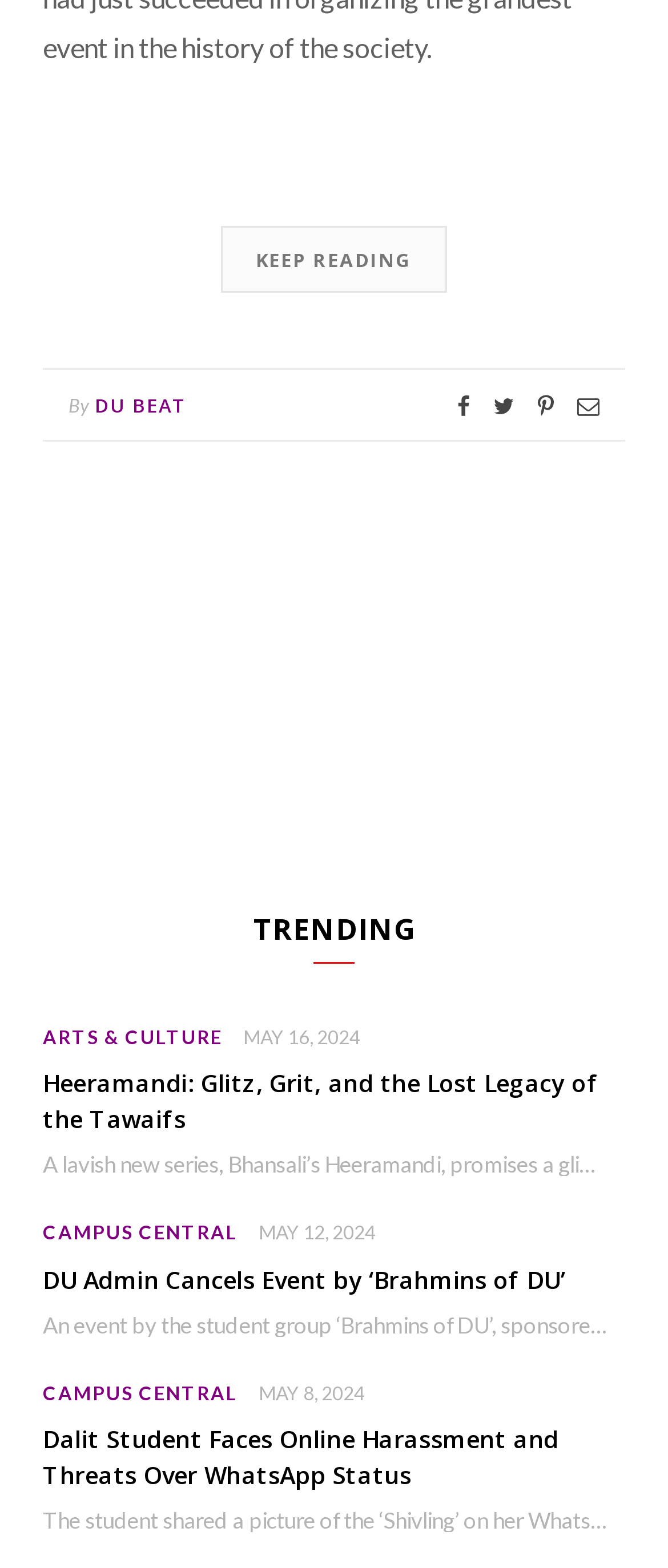Determine the bounding box coordinates for the area that should be clicked to carry out the following instruction: "Read Heeramandi: Glitz, Grit, and the Lost Legacy of the Tawaifs".

[0.064, 0.679, 0.936, 0.725]